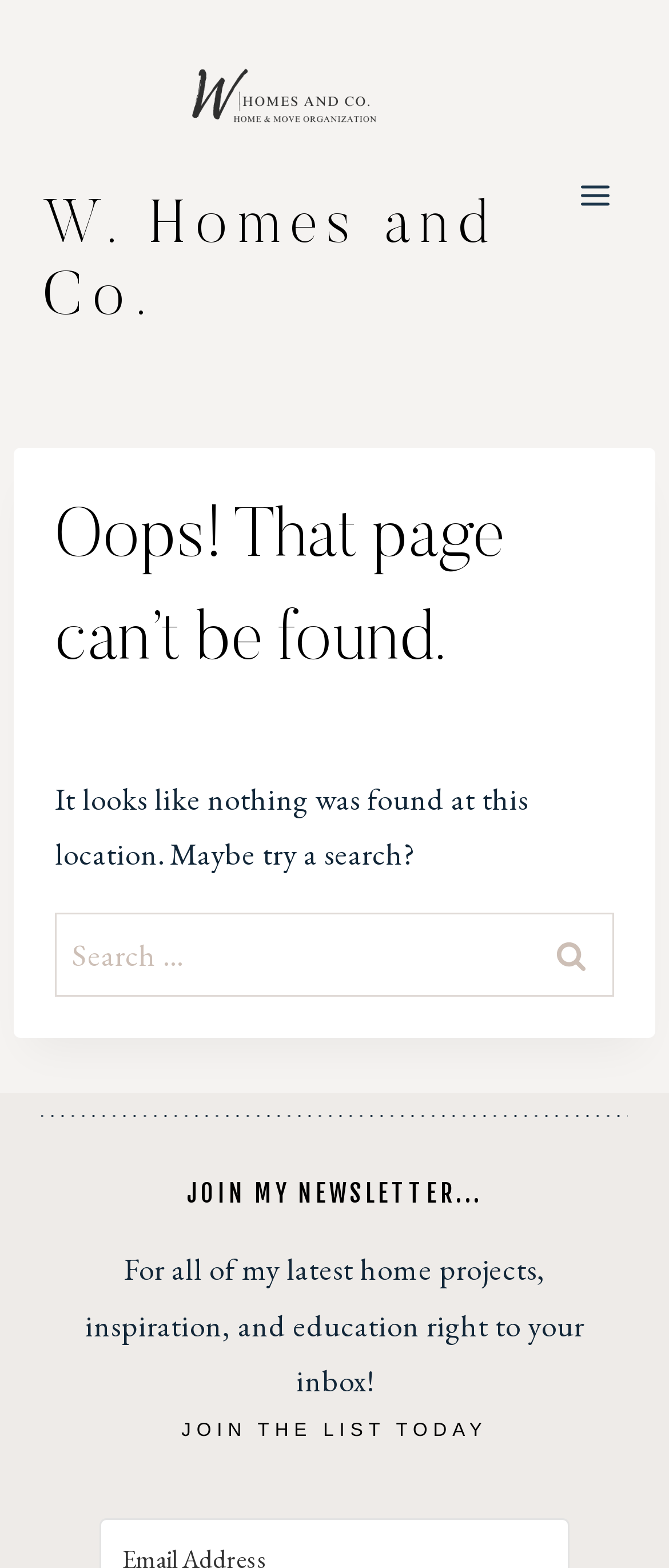Refer to the screenshot and answer the following question in detail:
What is the call-to-action in the newsletter section?

In the section with the heading 'JOIN MY NEWSLETTER...', I found a heading element with the text 'JOIN THE LIST TODAY'. This suggests that the call-to-action is to join the newsletter list.